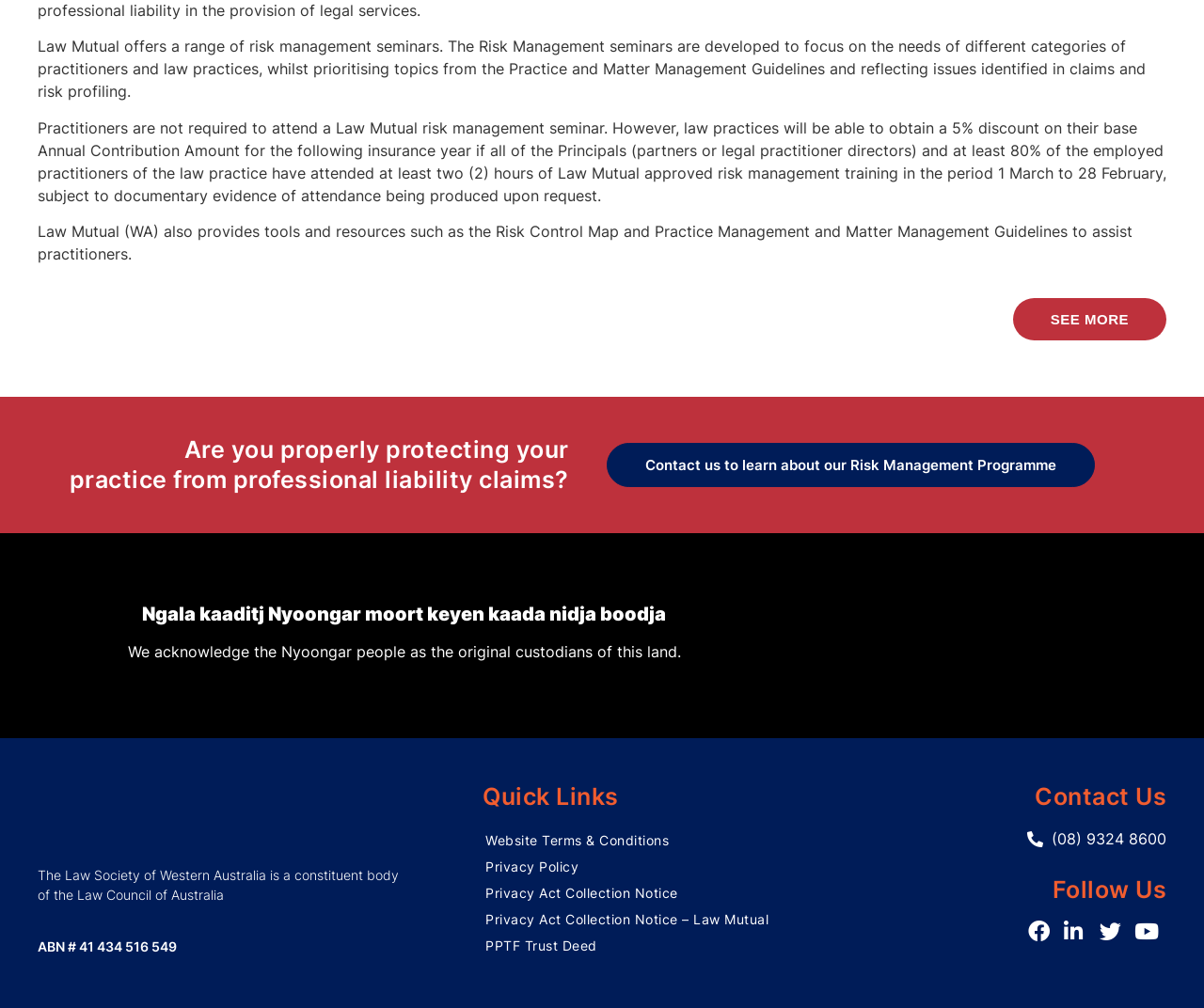Using the information from the screenshot, answer the following question thoroughly:
What is the purpose of the Risk Control Map?

The Risk Control Map is one of the tools and resources provided by Law Mutual (WA) to assist practitioners, as mentioned in the StaticText element with ID 596.